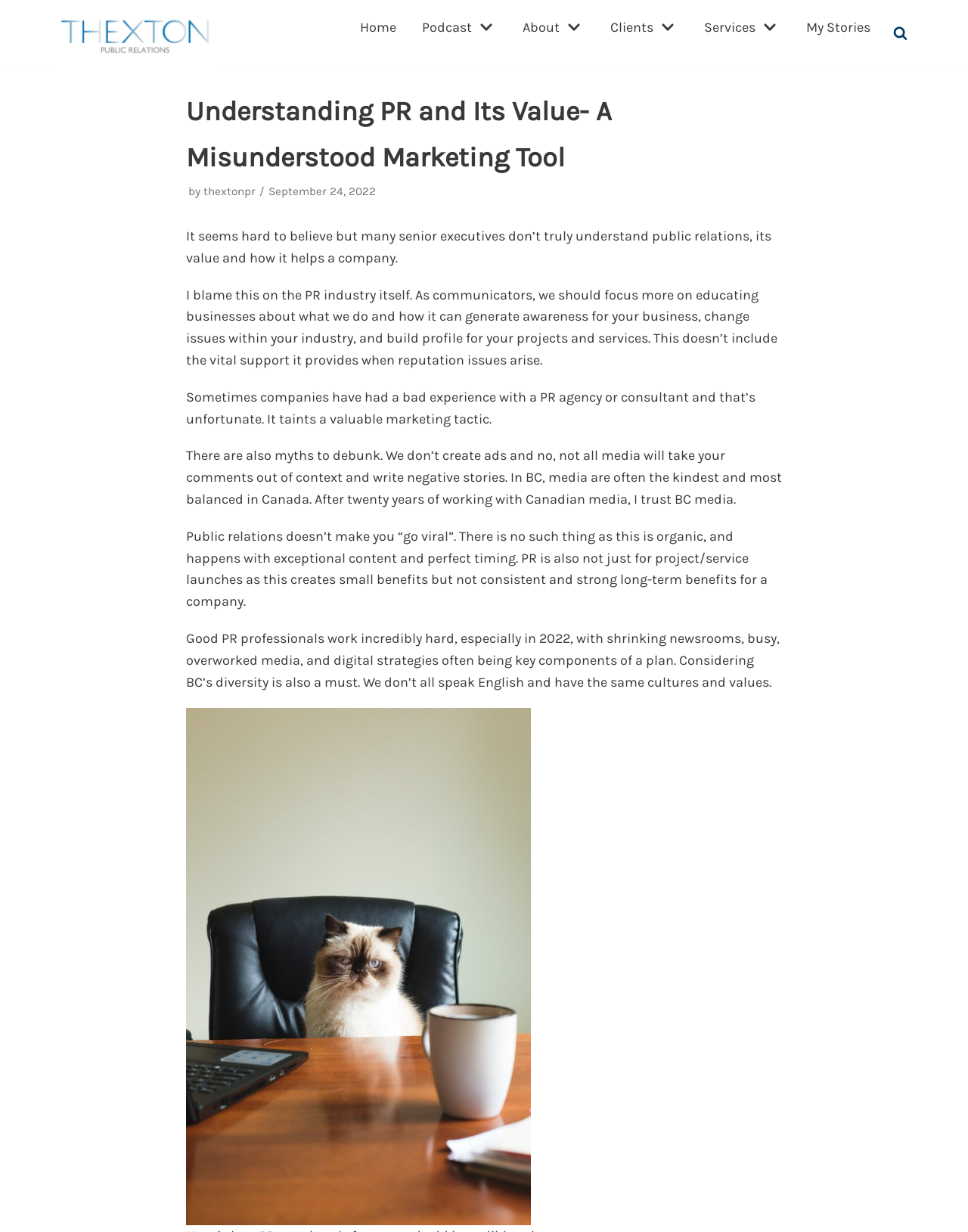Create a detailed narrative describing the layout and content of the webpage.

This webpage is about understanding public relations and its value as a marketing tool. At the top left corner, there is a "Skip to content" link. Below it, a primary navigation menu spans across the top of the page, containing links to "Home", "Podcast", "About", "Clients", "Services", and "My Stories", each accompanied by a small icon. On the top right corner, there is a "Search" link with a magnifying glass icon.

The main content of the page is divided into sections. The title "Understanding PR and Its Value- A Misunderstood Marketing Tool" is prominently displayed, followed by the author's name "thextonpr" and the publication date "September 24, 2022". The article begins with a statement about senior executives not understanding public relations, and the author blames the PR industry itself for this lack of understanding. The text continues to explain the importance of educating businesses about the value of public relations, debunking myths, and highlighting the hard work of good PR professionals.

There are five paragraphs of text in total, each discussing a different aspect of public relations. The text is accompanied by a large image at the bottom of the page, which takes up about a quarter of the screen. Overall, the webpage has a clean and simple layout, with a focus on the written content.